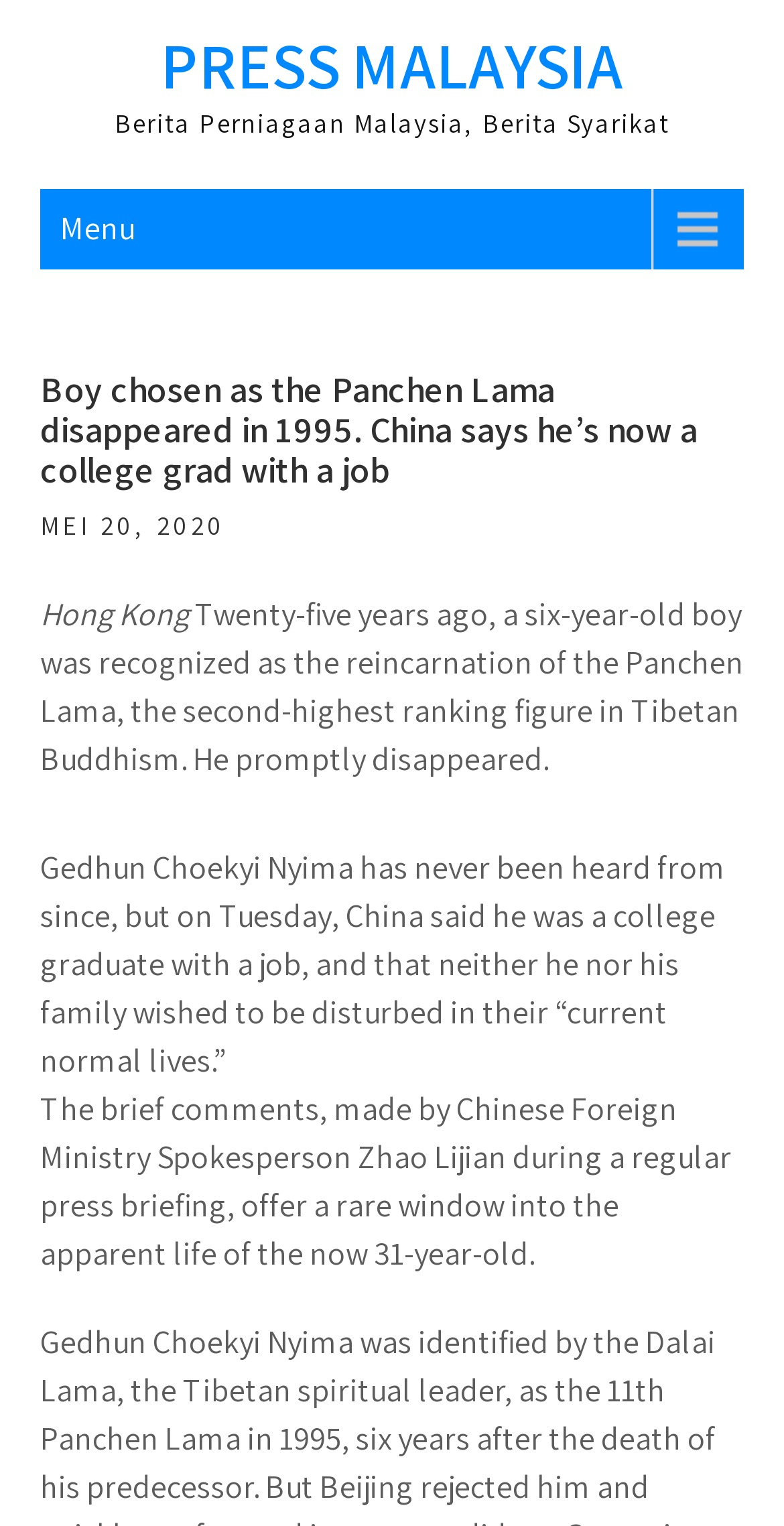Locate the UI element described by Menu and provide its bounding box coordinates. Use the format (top-left x, top-left y, bottom-right x, bottom-right y) with all values as floating point numbers between 0 and 1.

[0.051, 0.124, 0.949, 0.177]